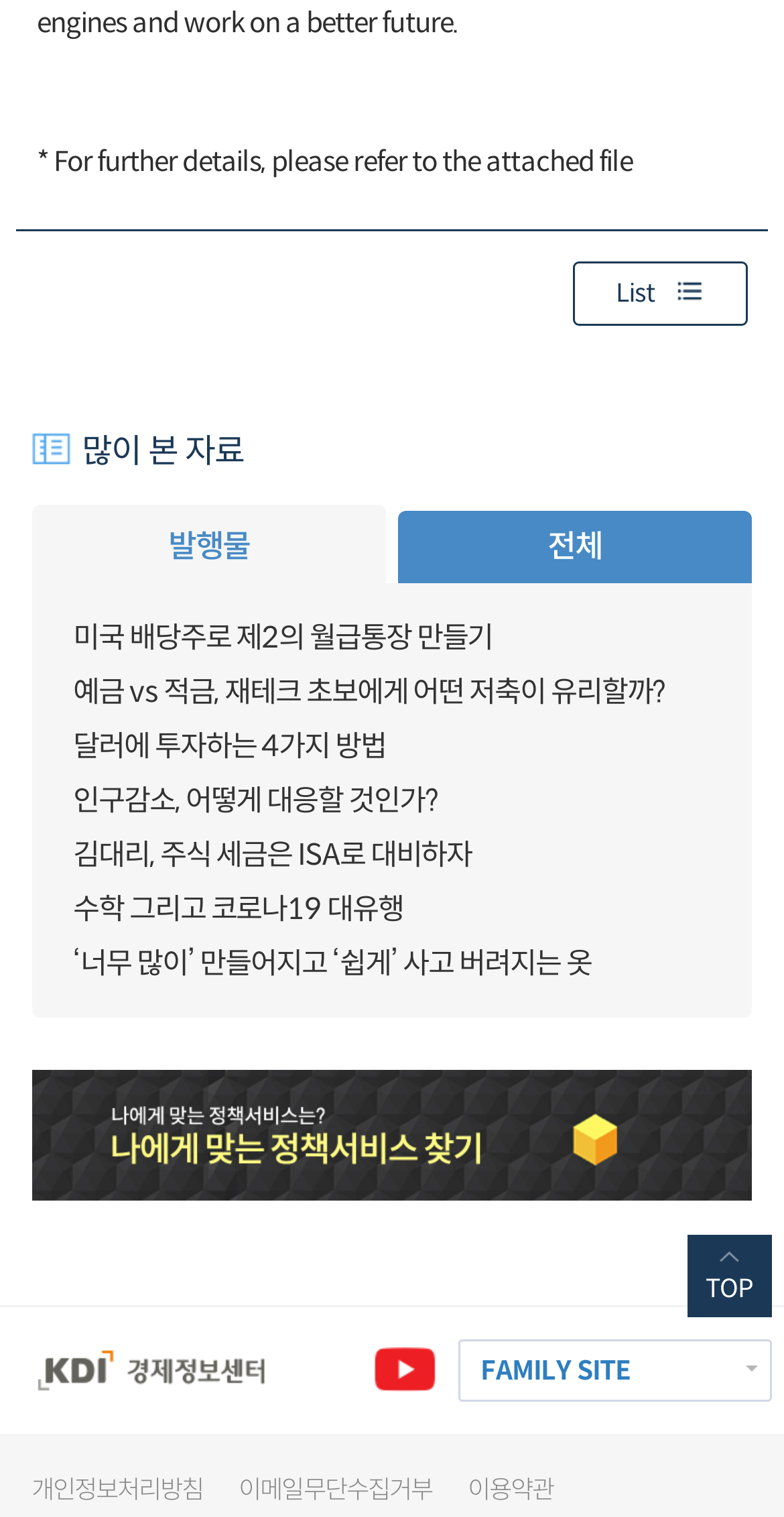Give a one-word or one-phrase response to the question:
How many links are there in the webpage?

11